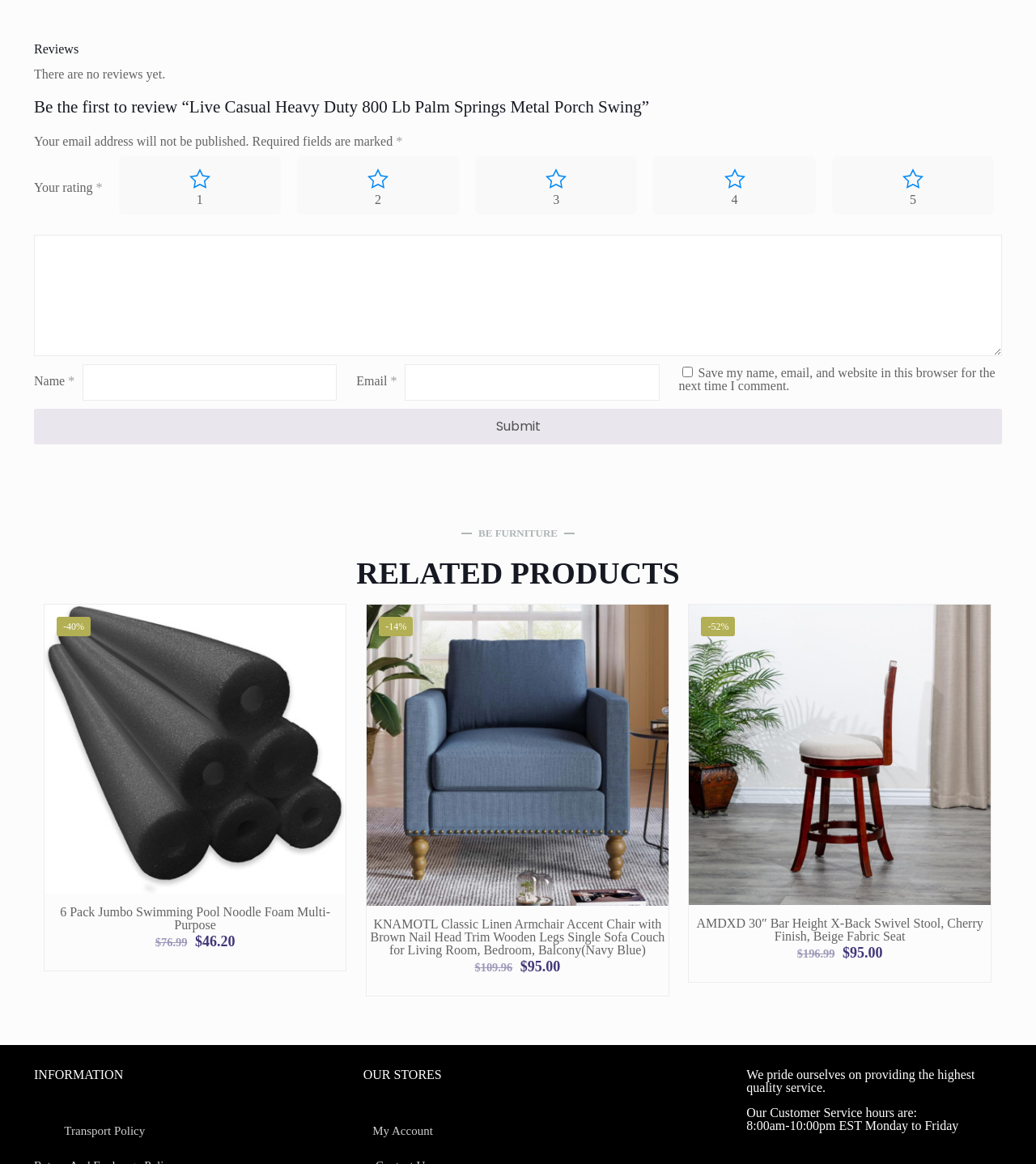Locate the bounding box coordinates of the clickable region necessary to complete the following instruction: "View related product". Provide the coordinates in the format of four float numbers between 0 and 1, i.e., [left, top, right, bottom].

[0.298, 0.526, 0.326, 0.551]